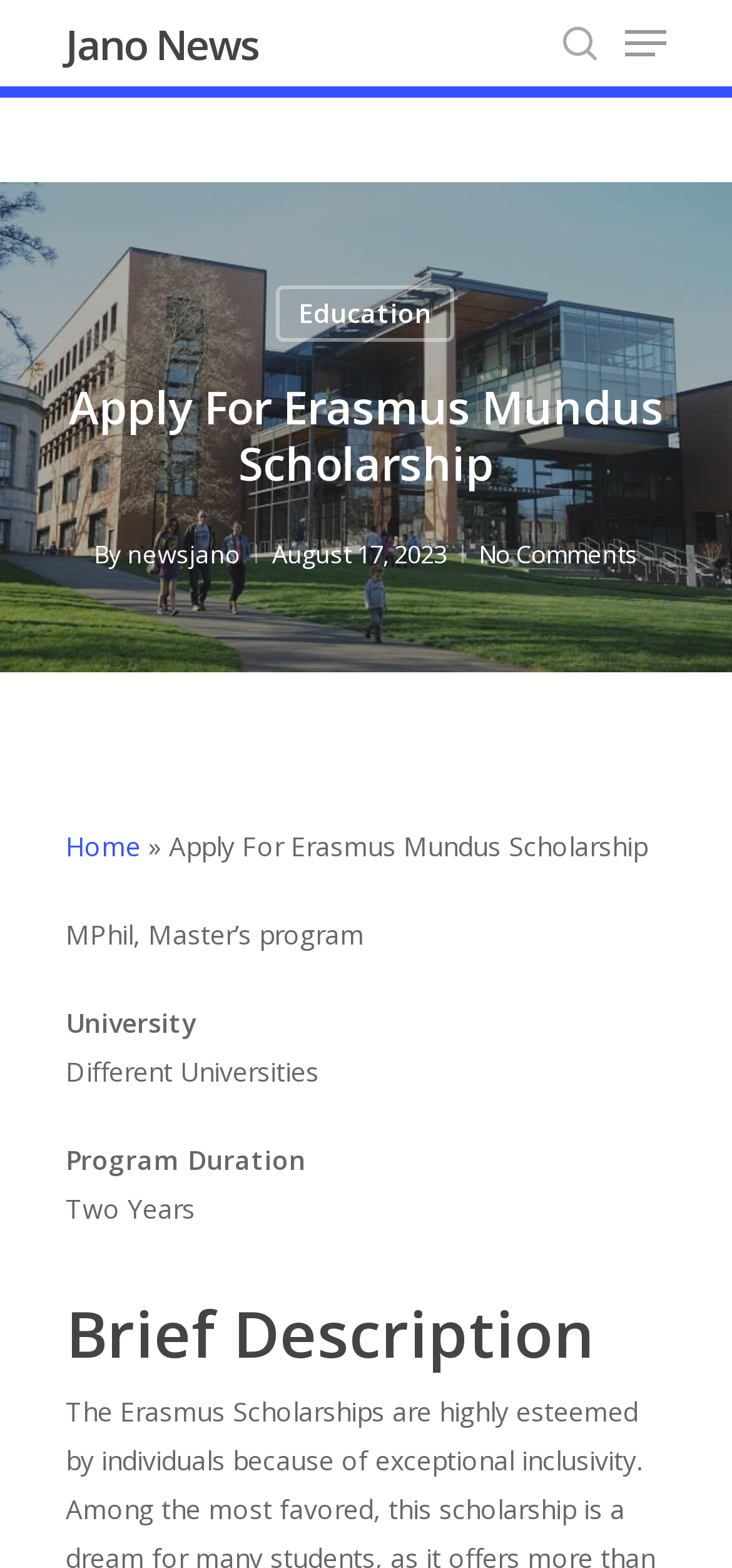What is the date of the article?
Based on the image, answer the question with as much detail as possible.

The date of the article can be found by looking at the section that describes the article details. The date 'August 17, 2023' is located below the main heading, next to the 'By' section.